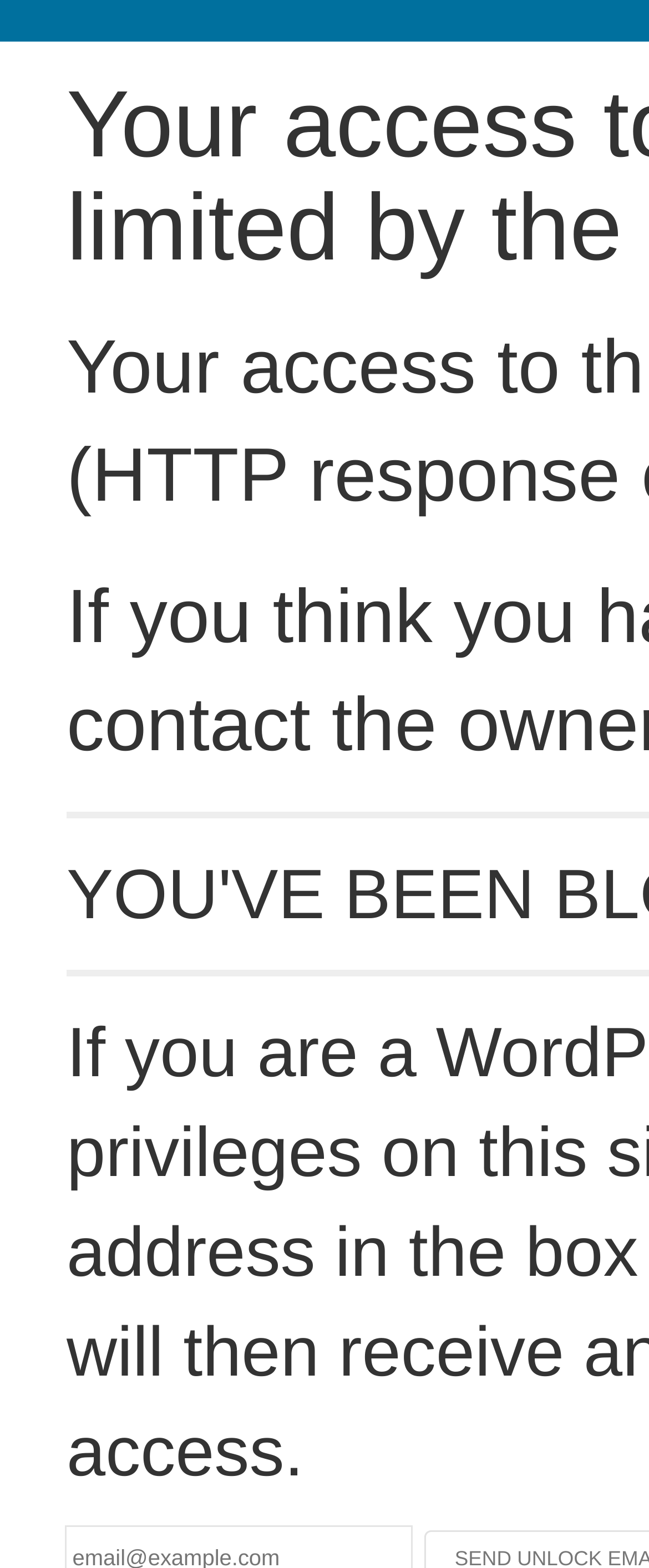Please determine the heading text of this webpage.

Your access to this site has been limited by the site owner